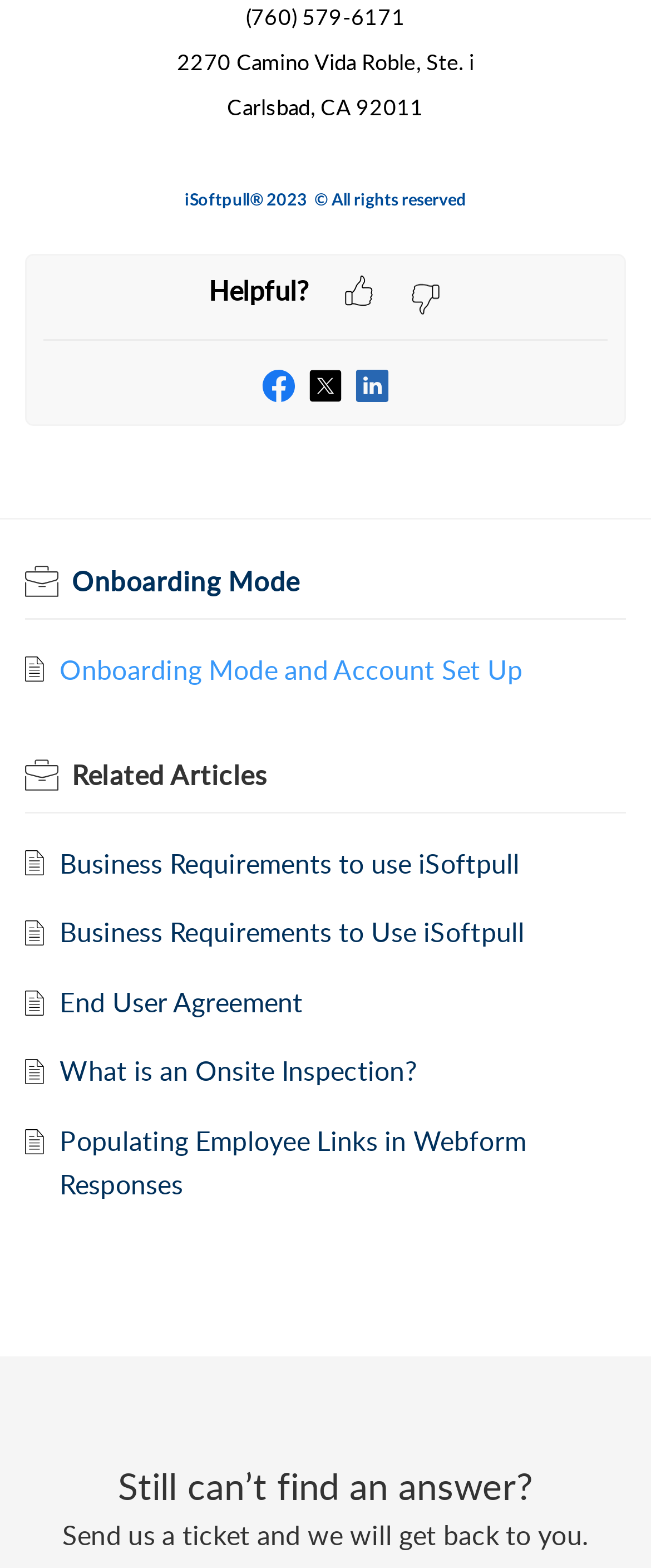How many social media links are available?
Please give a detailed and elaborate answer to the question based on the image.

There are three social media links available, which are Facebook, Twitter, and LinkedIn, located at the top of the webpage, each with an image and a link.